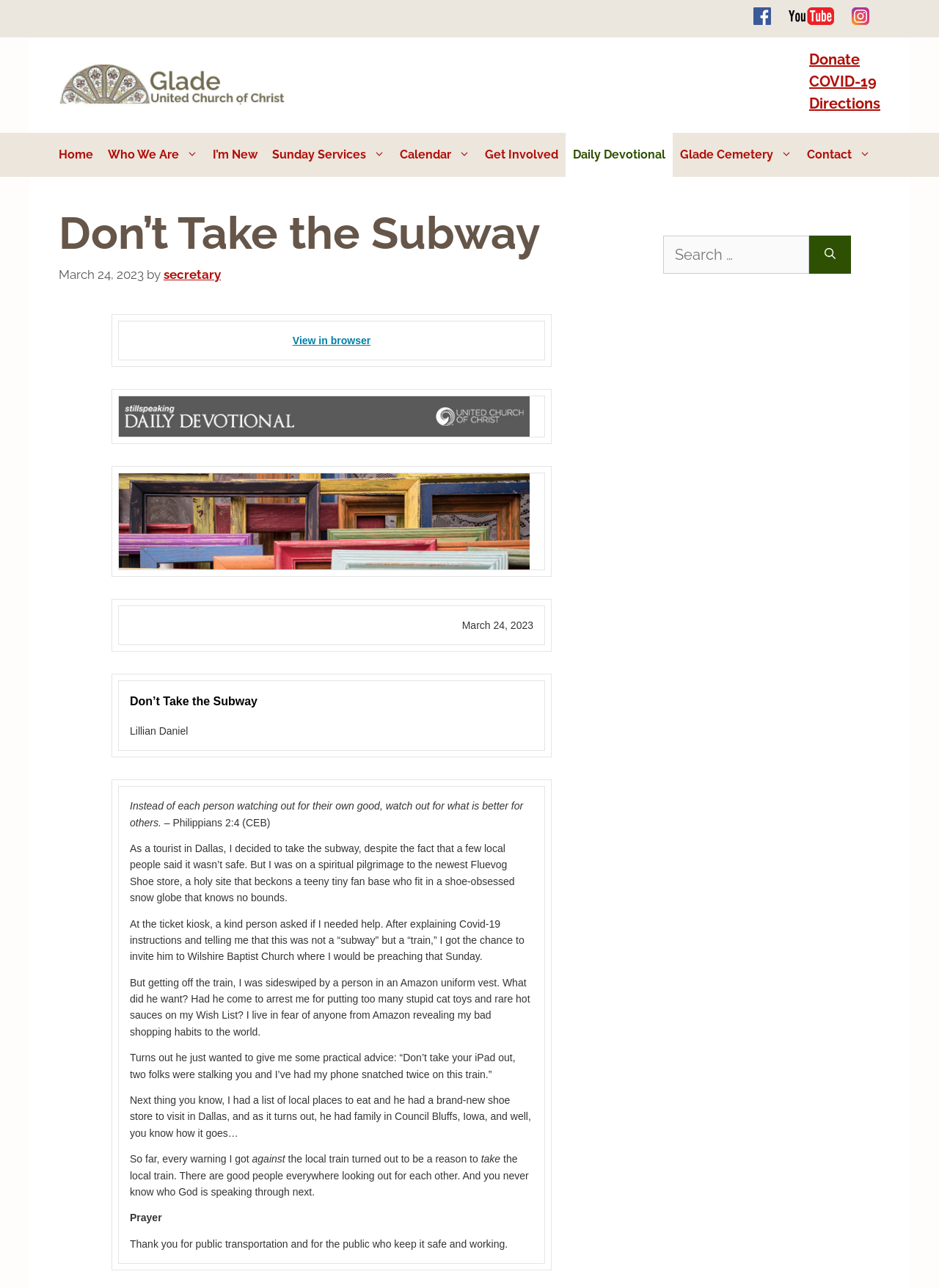Given the description of the UI element: "alt="follow us on Facebook"", predict the bounding box coordinates in the form of [left, top, right, bottom], with each value being a float between 0 and 1.

[0.803, 0.011, 0.837, 0.022]